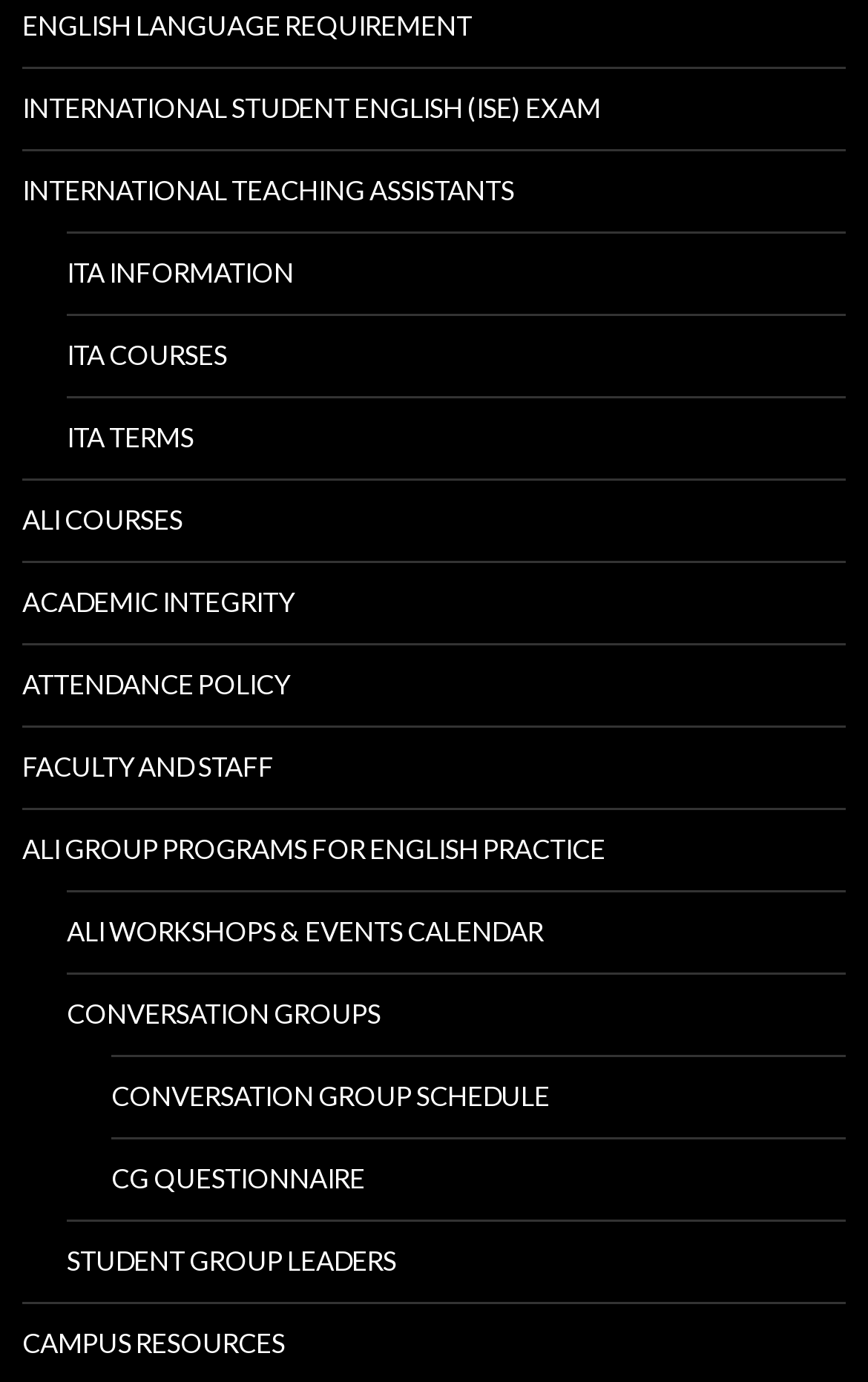Give a one-word or one-phrase response to the question: 
How many links are there on the webpage?

15